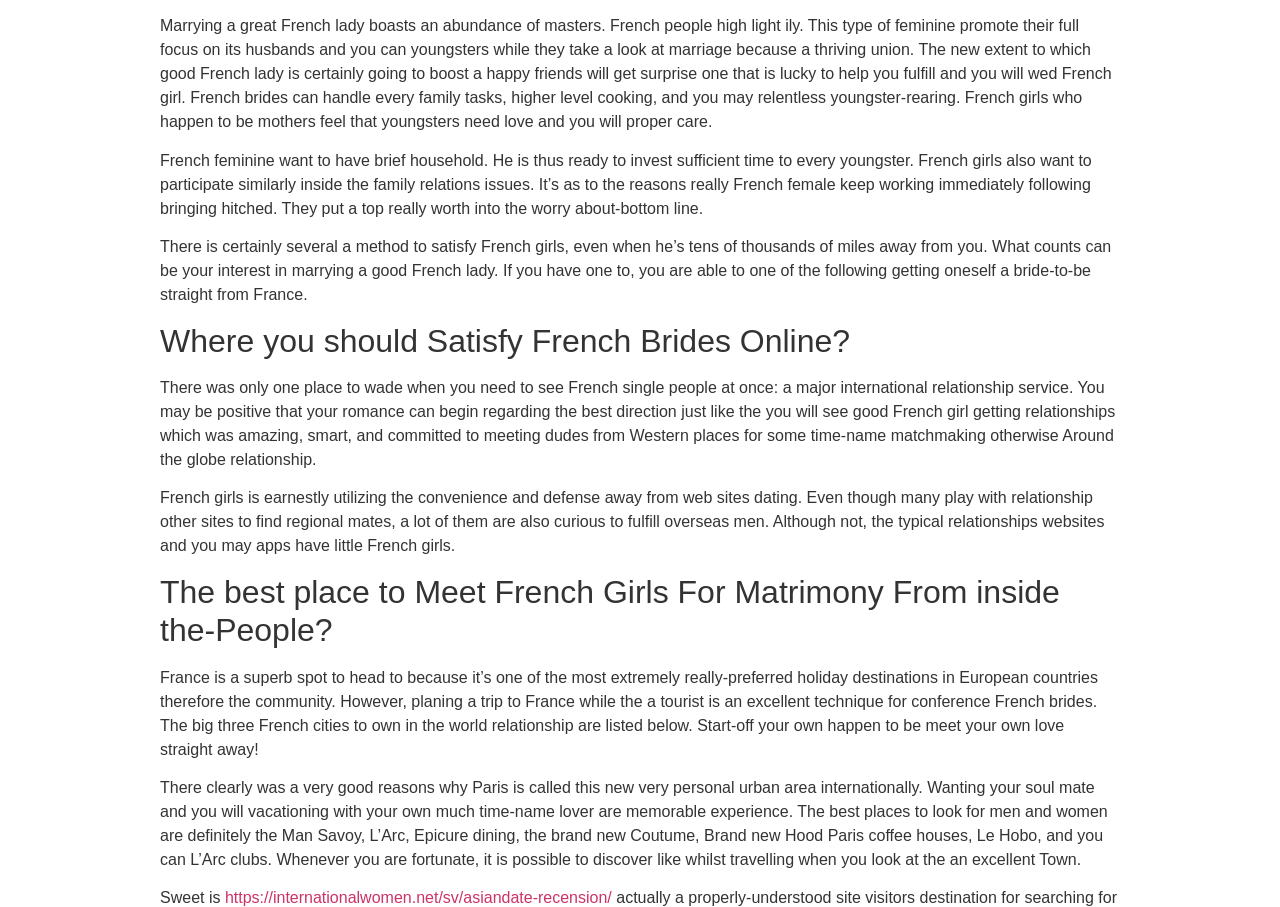What is the characteristic of French girls?
Answer the question with a detailed and thorough explanation.

According to the webpage, French girls are described as caring and hardworking, with a strong focus on family and relationships. They are also mentioned to be good cooks and dedicated mothers.